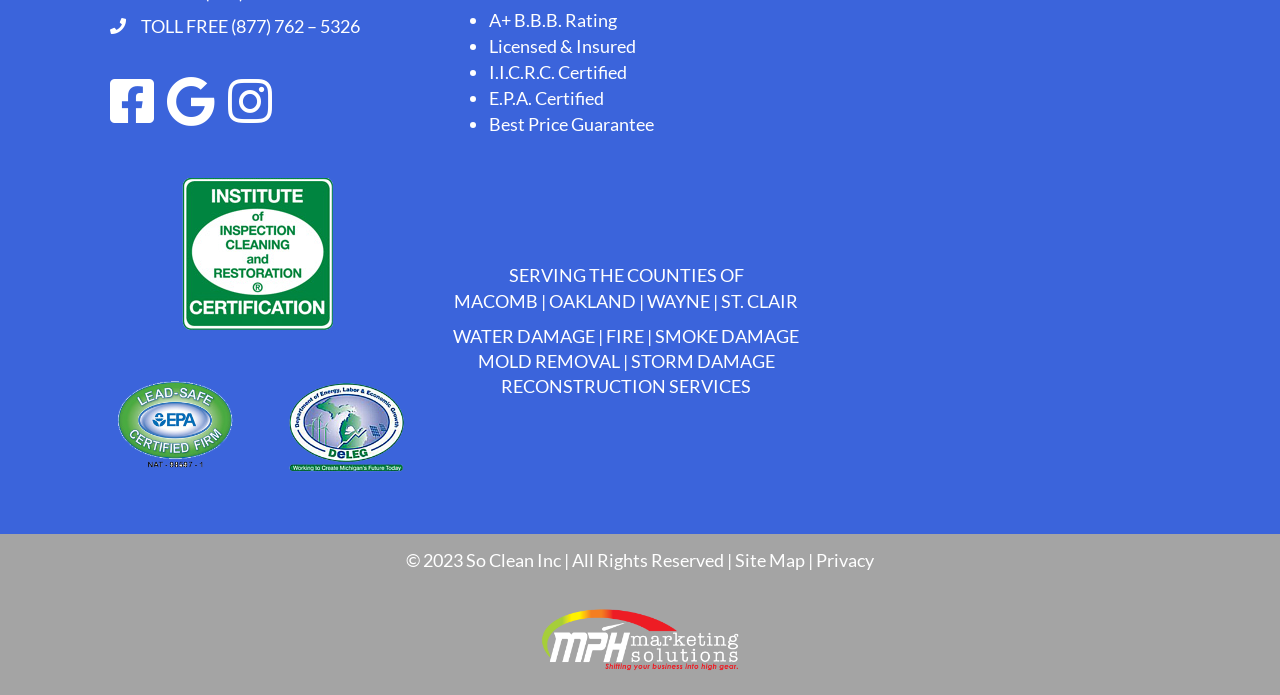Please specify the coordinates of the bounding box for the element that should be clicked to carry out this instruction: "View IICRC certification". The coordinates must be four float numbers between 0 and 1, formatted as [left, top, right, bottom].

[0.132, 0.254, 0.273, 0.487]